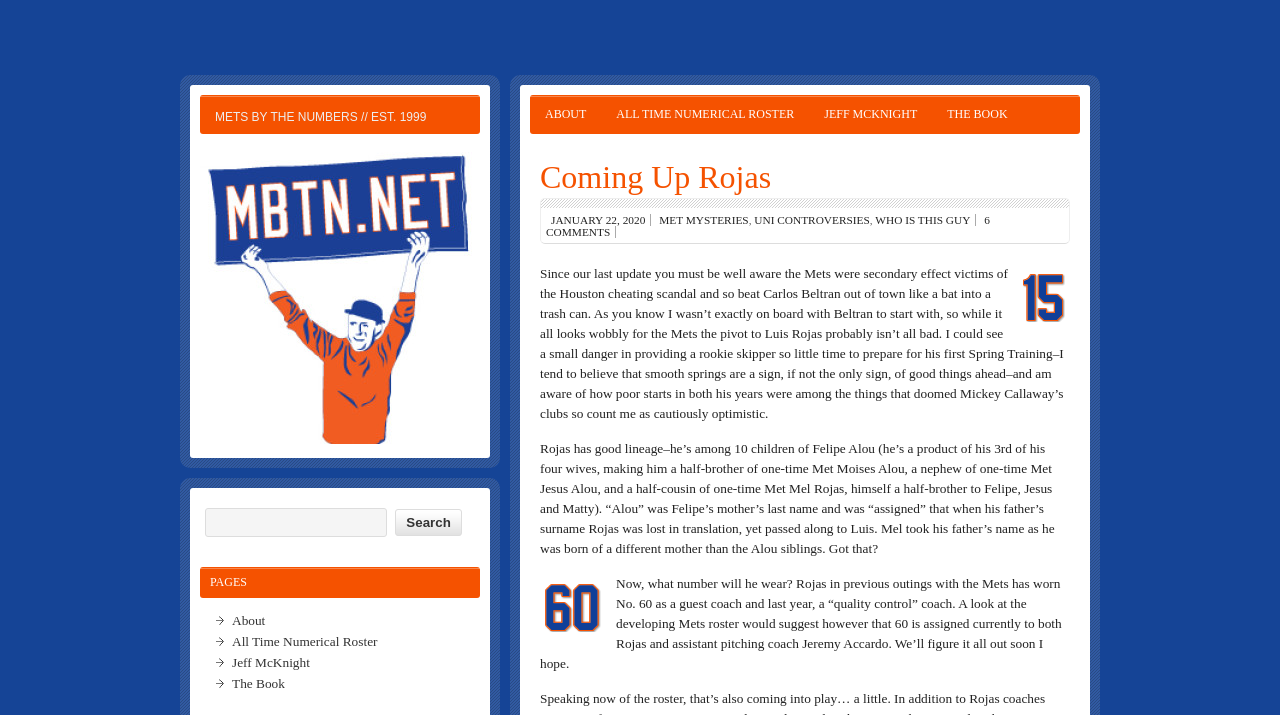Using the webpage screenshot, locate the HTML element that fits the following description and provide its bounding box: "About".

[0.181, 0.857, 0.207, 0.878]